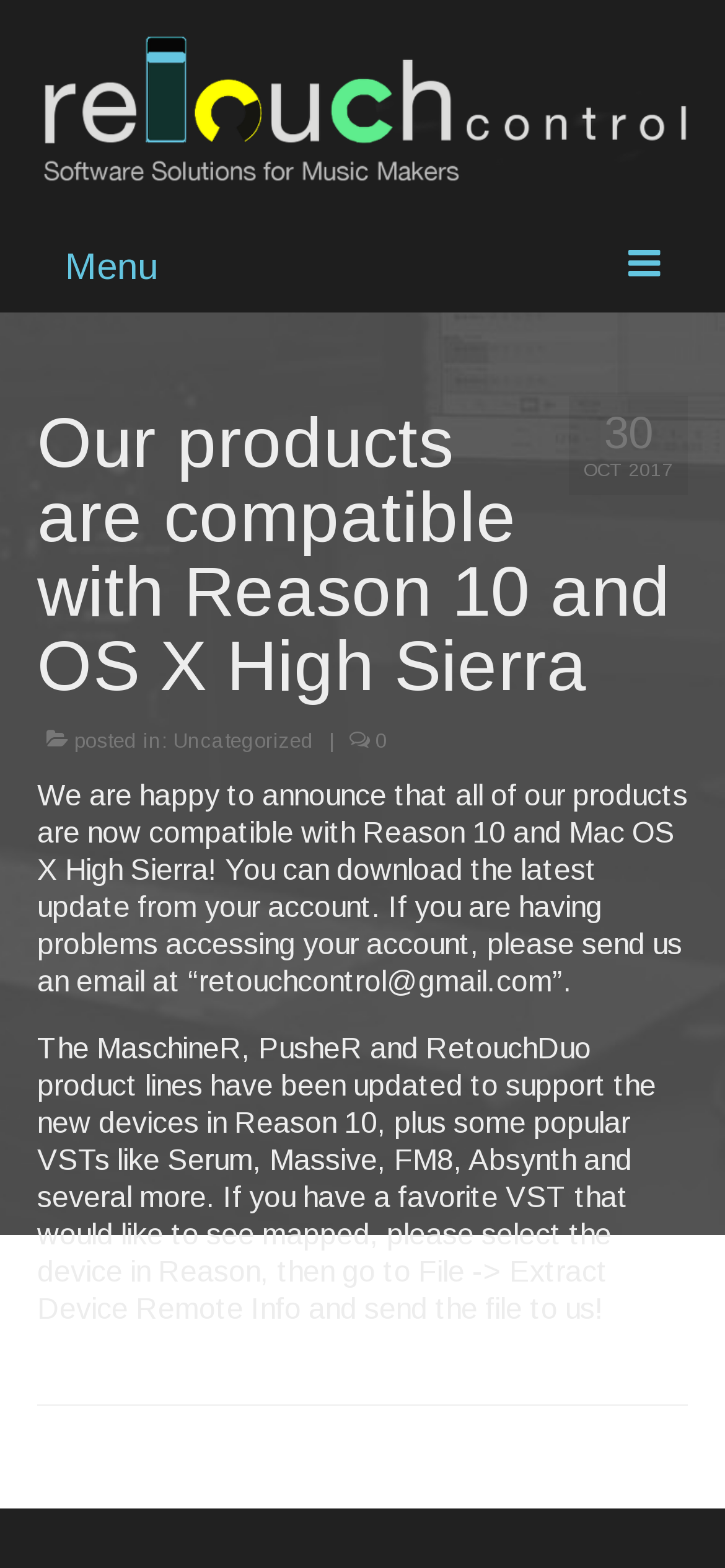Please mark the bounding box coordinates of the area that should be clicked to carry out the instruction: "Click on the Retouch Control link".

[0.051, 0.0, 0.949, 0.139]